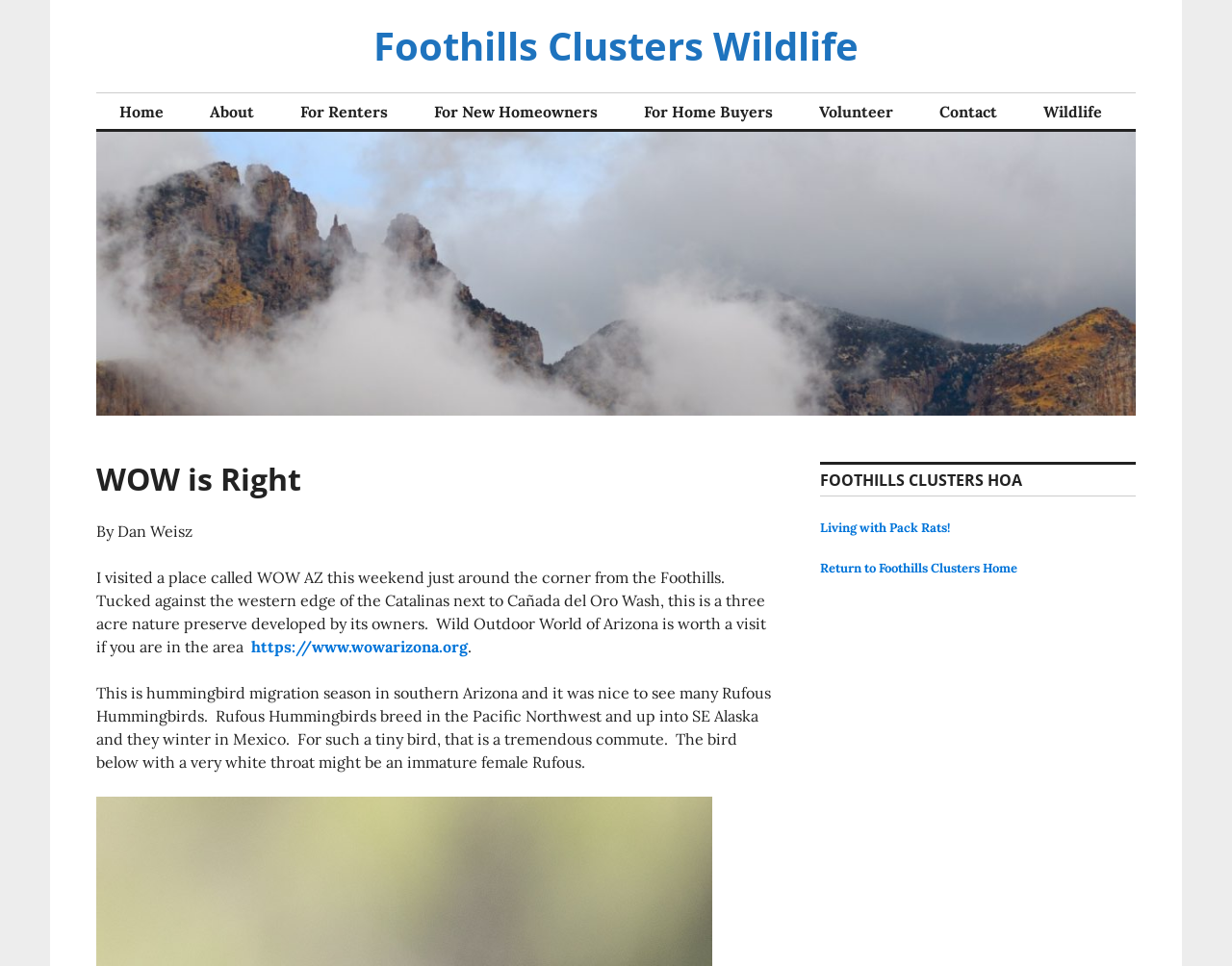Use the information in the screenshot to answer the question comprehensively: What is the name of the HOA mentioned on the webpage?

The heading 'FOOTHILLS CLUSTERS HOA' is present on the webpage, indicating that Foothills Clusters HOA is the name of the Homeowners Association mentioned.